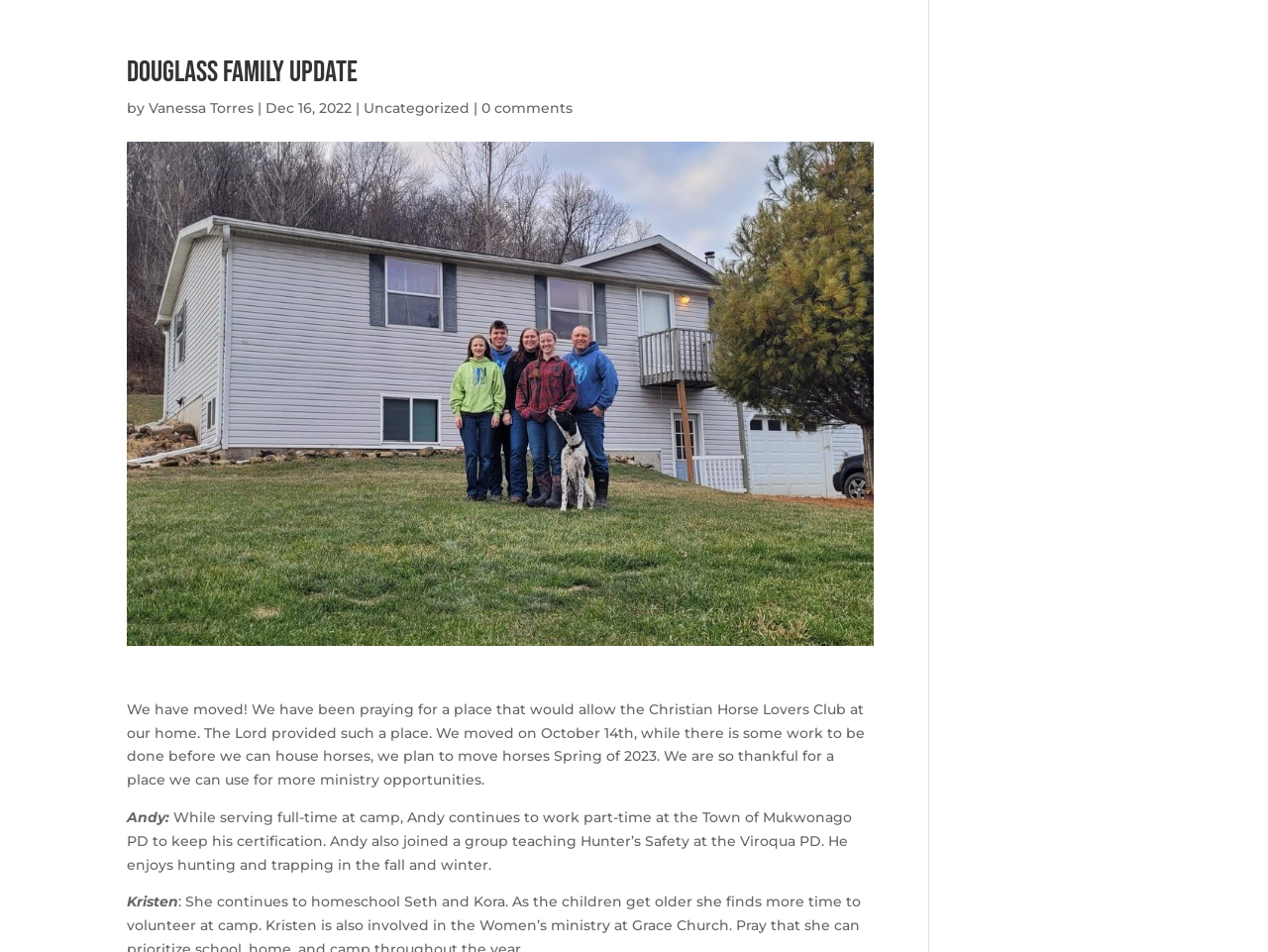Based on the image, provide a detailed and complete answer to the question: 
When was the post published?

The post was published on December 16, 2022, as indicated by the text 'Dec 16, 2022' following the author's name.